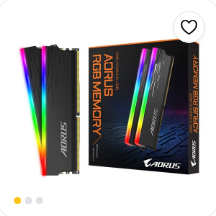Produce a meticulous caption for the image.

The image showcases the **Gigabyte Aorus DDR4 3733MHz 16 GB (2x8GB) RGB Fusion 2.0 Memory Kit**. This high-performance RAM kit features vibrant RGB lighting, providing both aesthetic appeal and enhanced performance for demanding applications and gaming setups. The packaging displays the branding prominently, highlighting its versatility and capability for boosting system performance. With a speed rating of 3733MHz, this memory kit is suitable for gaming and productive tasks, ensuring smooth and efficient operation. The sleek design of the memory modules complements modern builds, making it a stylish addition to any rig.